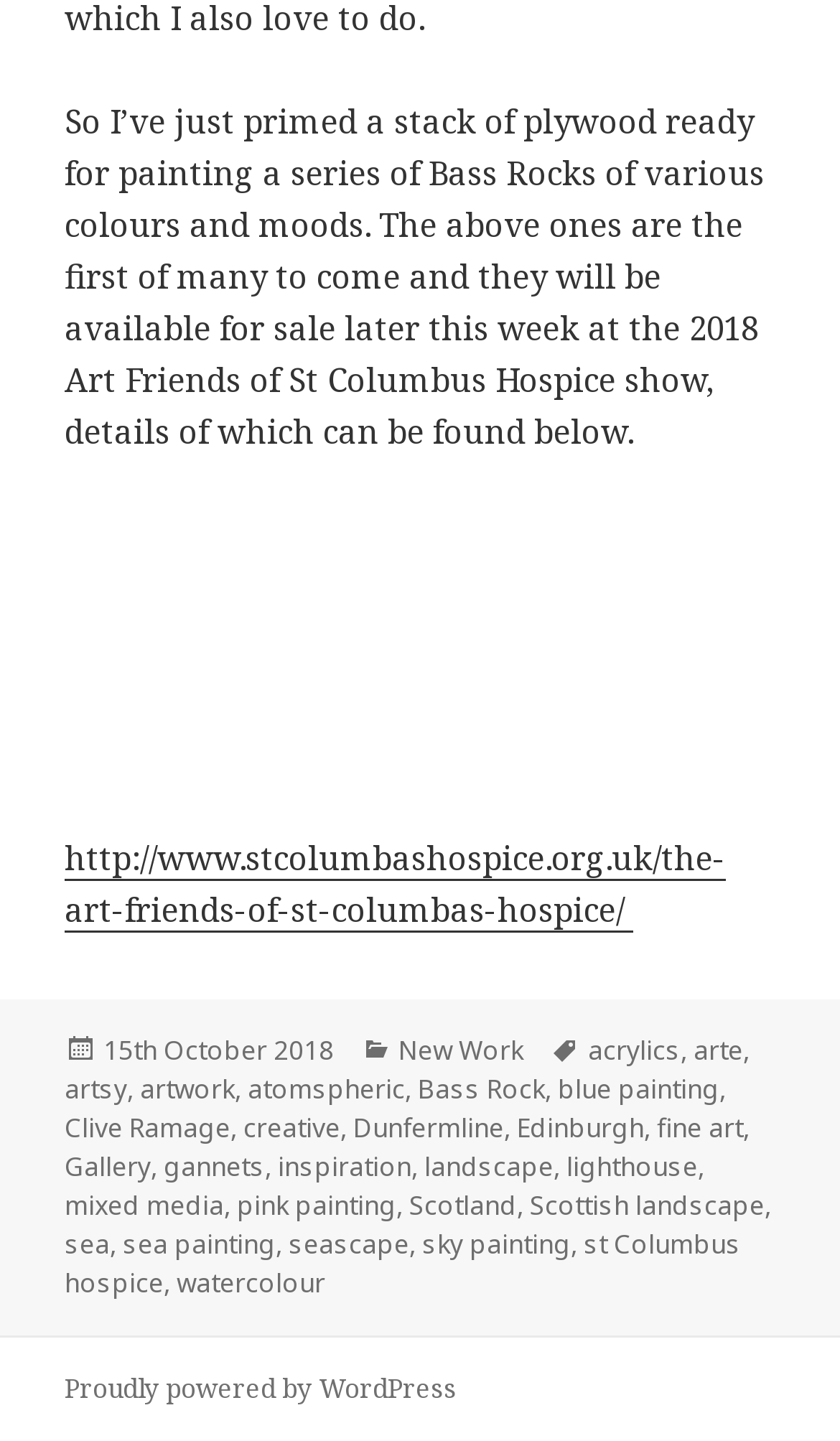What is the location associated with the artist?
Based on the screenshot, provide a one-word or short-phrase response.

Dunfermline